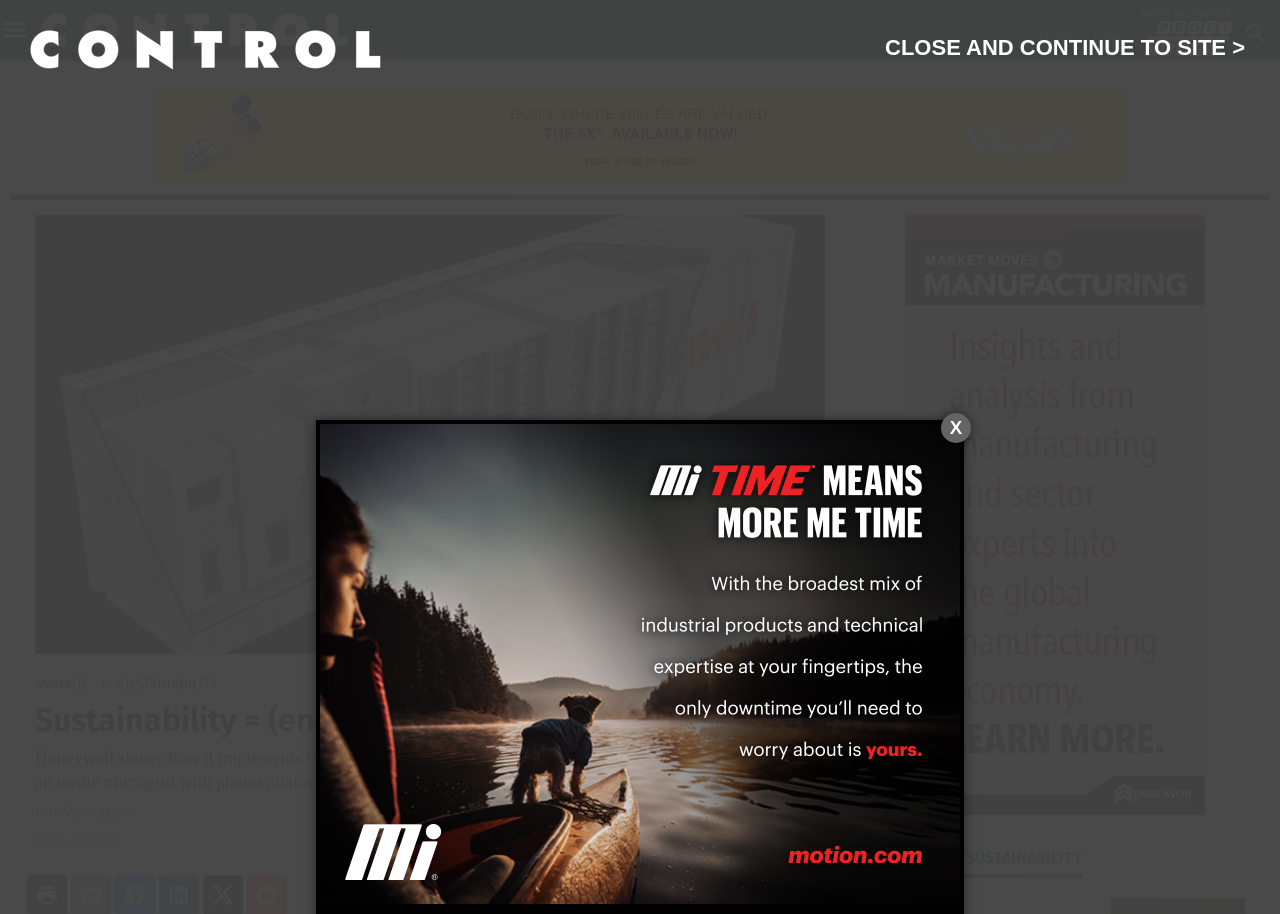Highlight the bounding box coordinates of the element you need to click to perform the following instruction: "Click on AI & ML."

[0.0, 0.665, 0.025, 0.702]